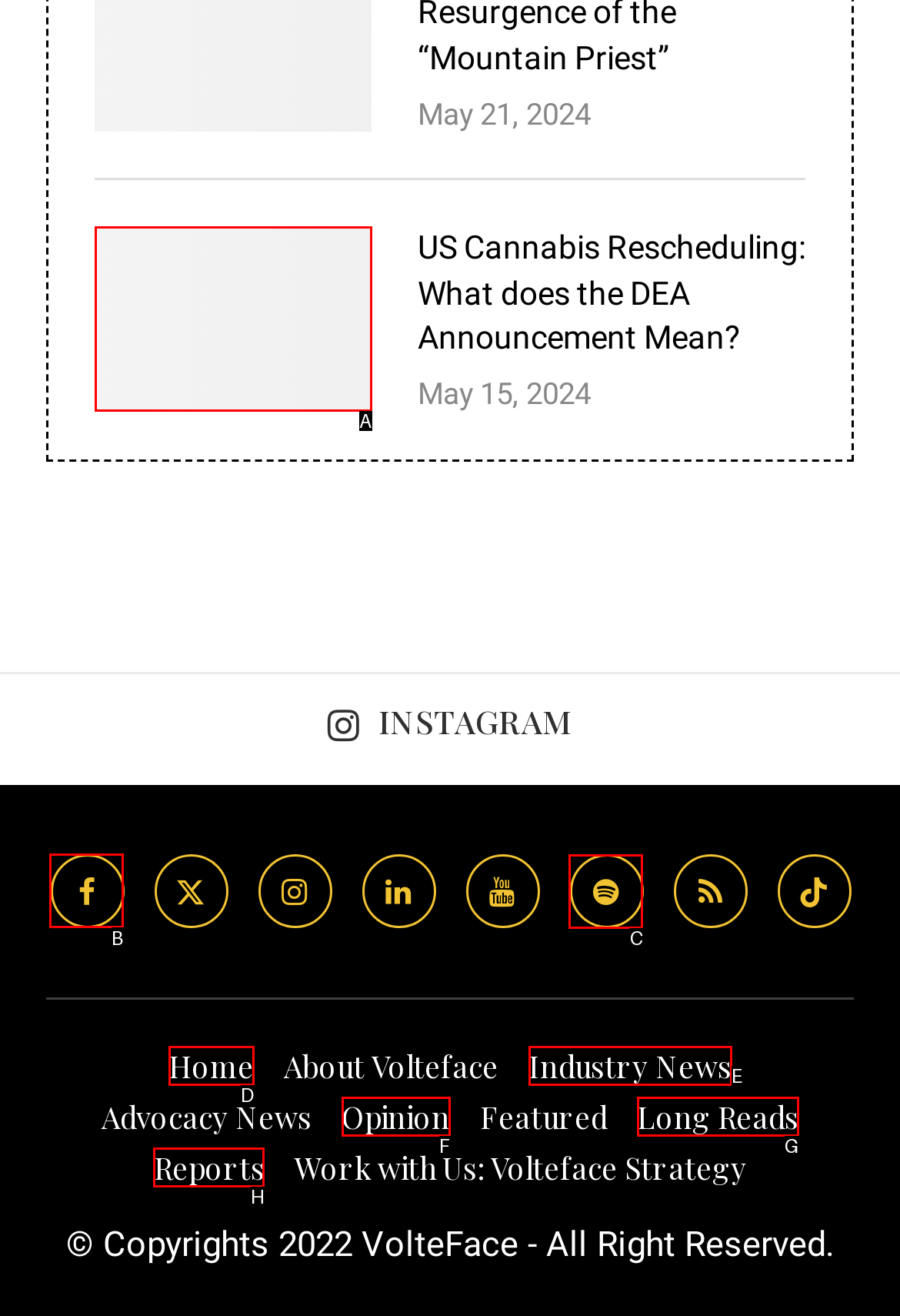Determine which HTML element I should select to execute the task: Visit Volteface on Facebook
Reply with the corresponding option's letter from the given choices directly.

B